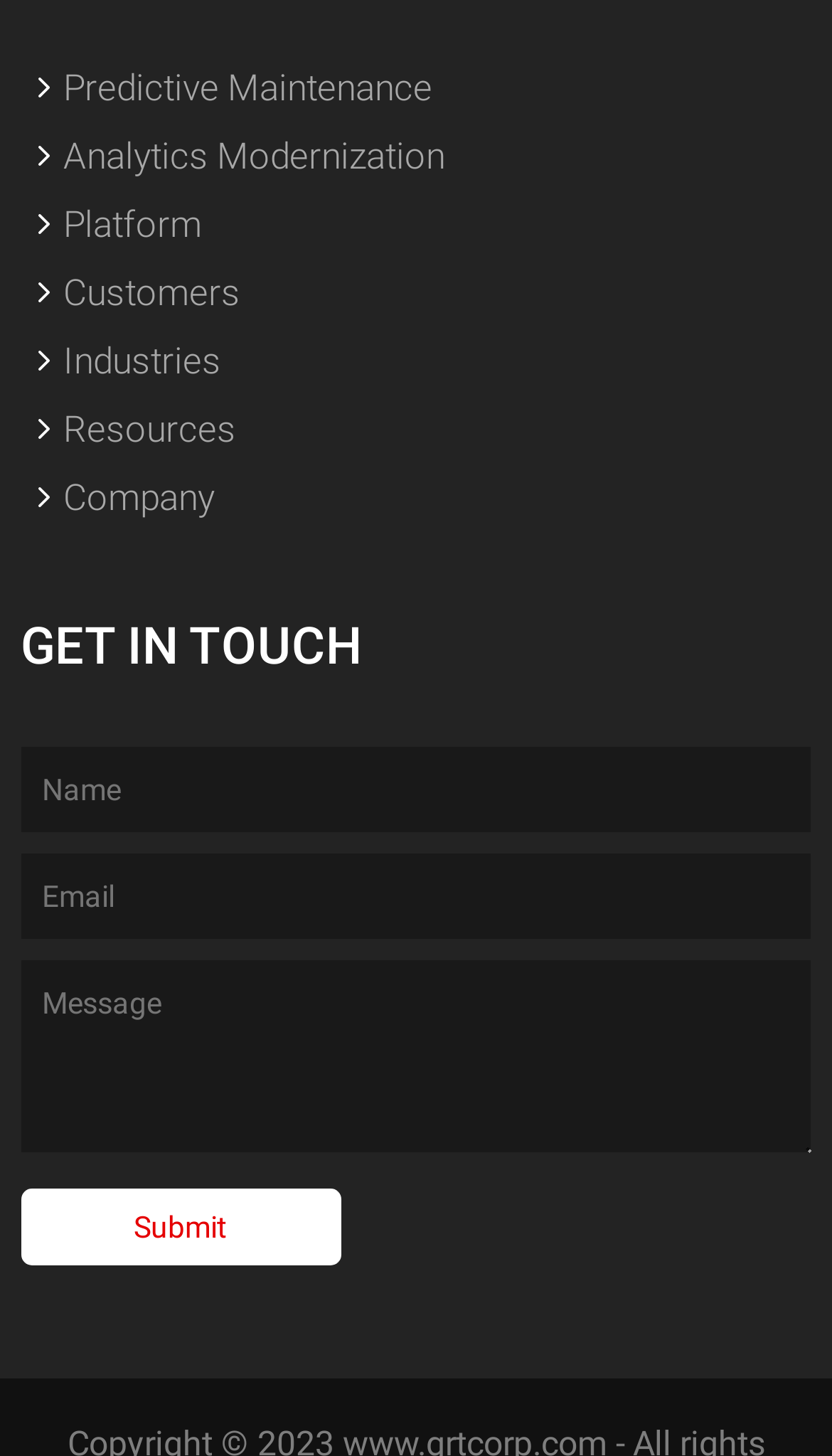Identify the bounding box coordinates for the UI element described as: "Customers". The coordinates should be provided as four floats between 0 and 1: [left, top, right, bottom].

[0.076, 0.187, 0.289, 0.216]